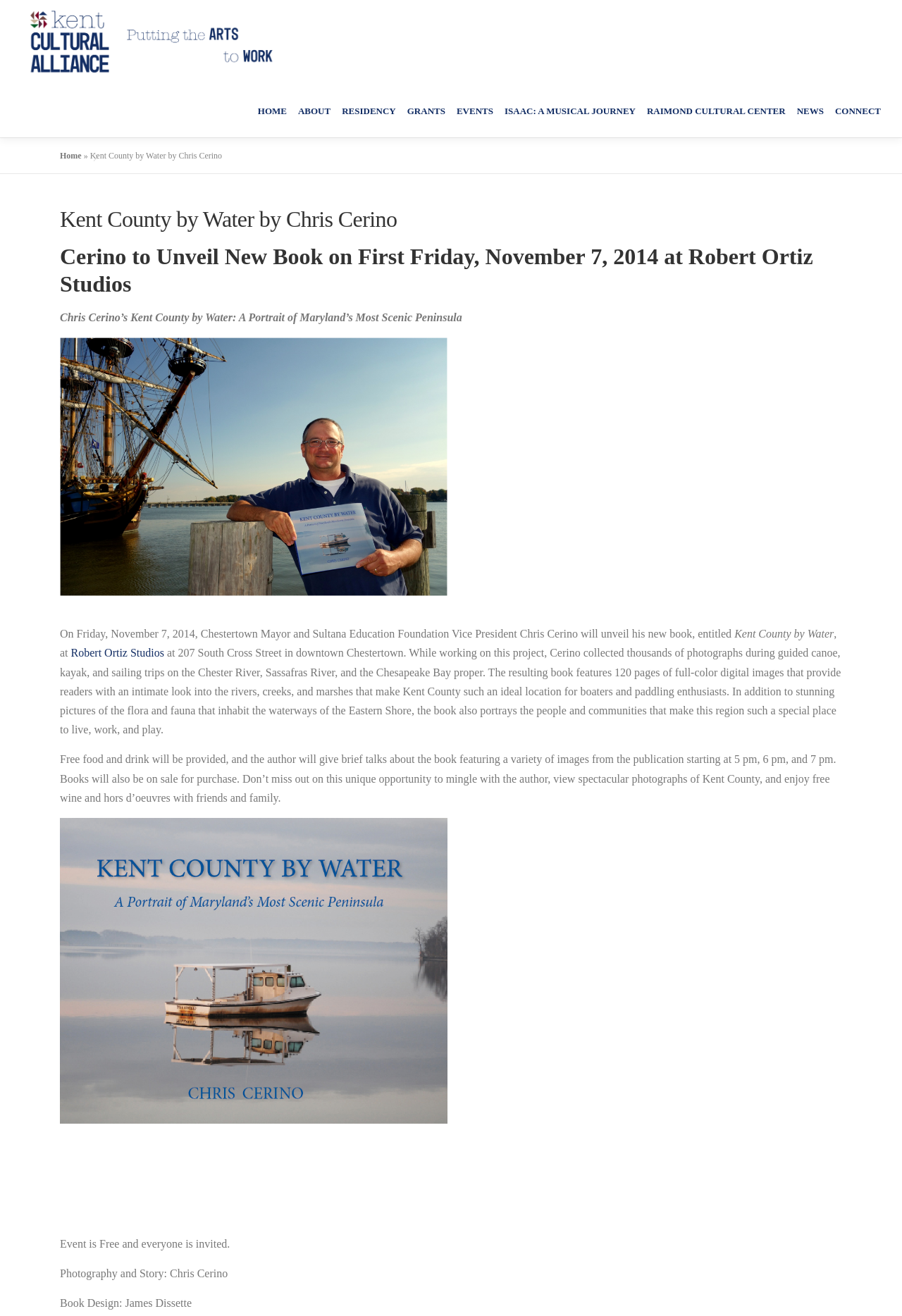Give a one-word or short phrase answer to the question: 
How many pages does the book have?

120 pages